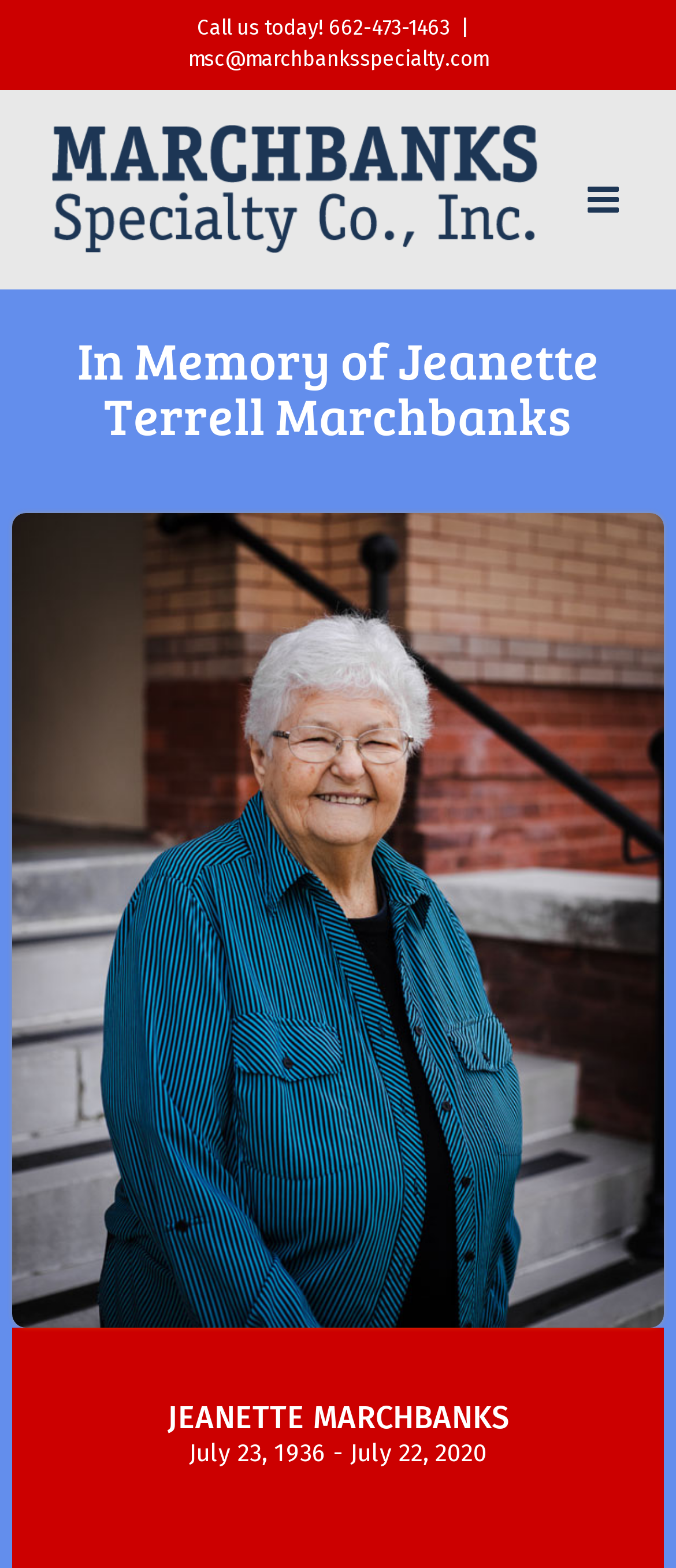What is the headline of the webpage?

In Memory of Jeanette Terrell Marchbanks